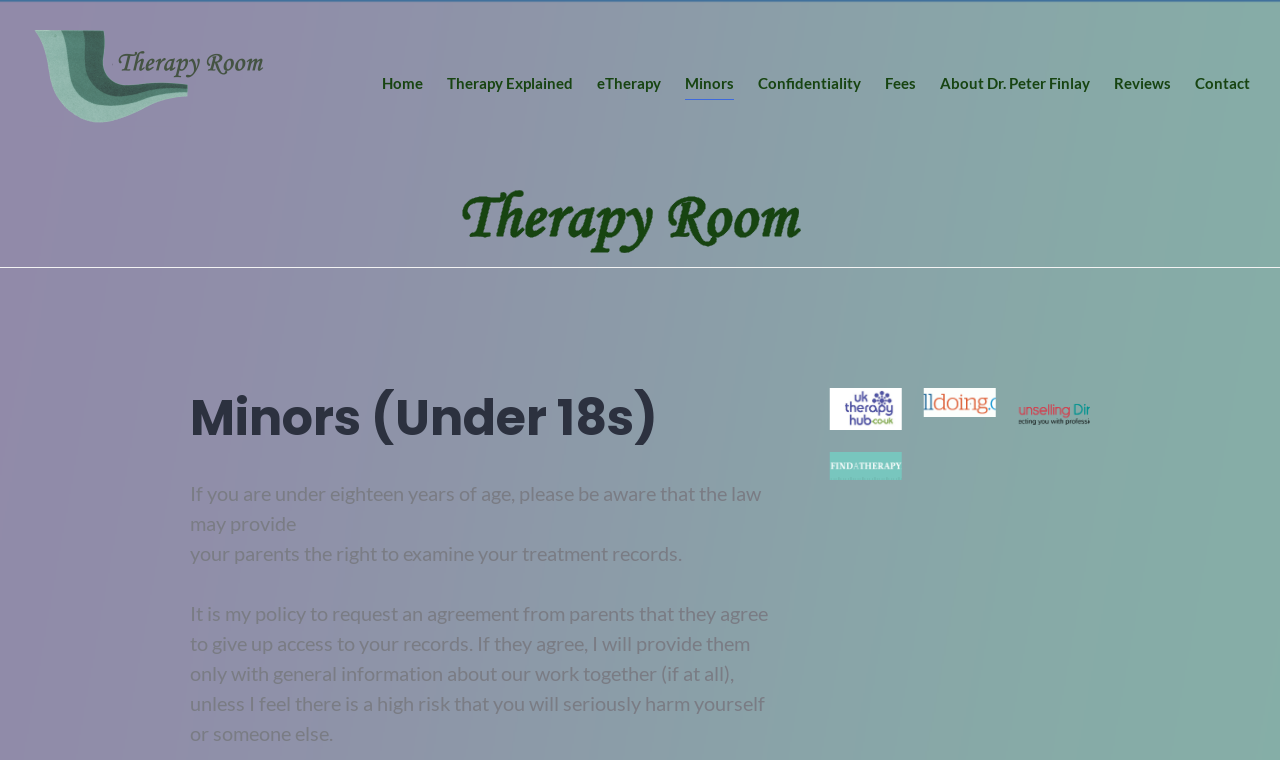Highlight the bounding box coordinates of the element that should be clicked to carry out the following instruction: "Click on the Therapy Room image". The coordinates must be given as four float numbers ranging from 0 to 1, i.e., [left, top, right, bottom].

[0.023, 0.039, 0.211, 0.183]